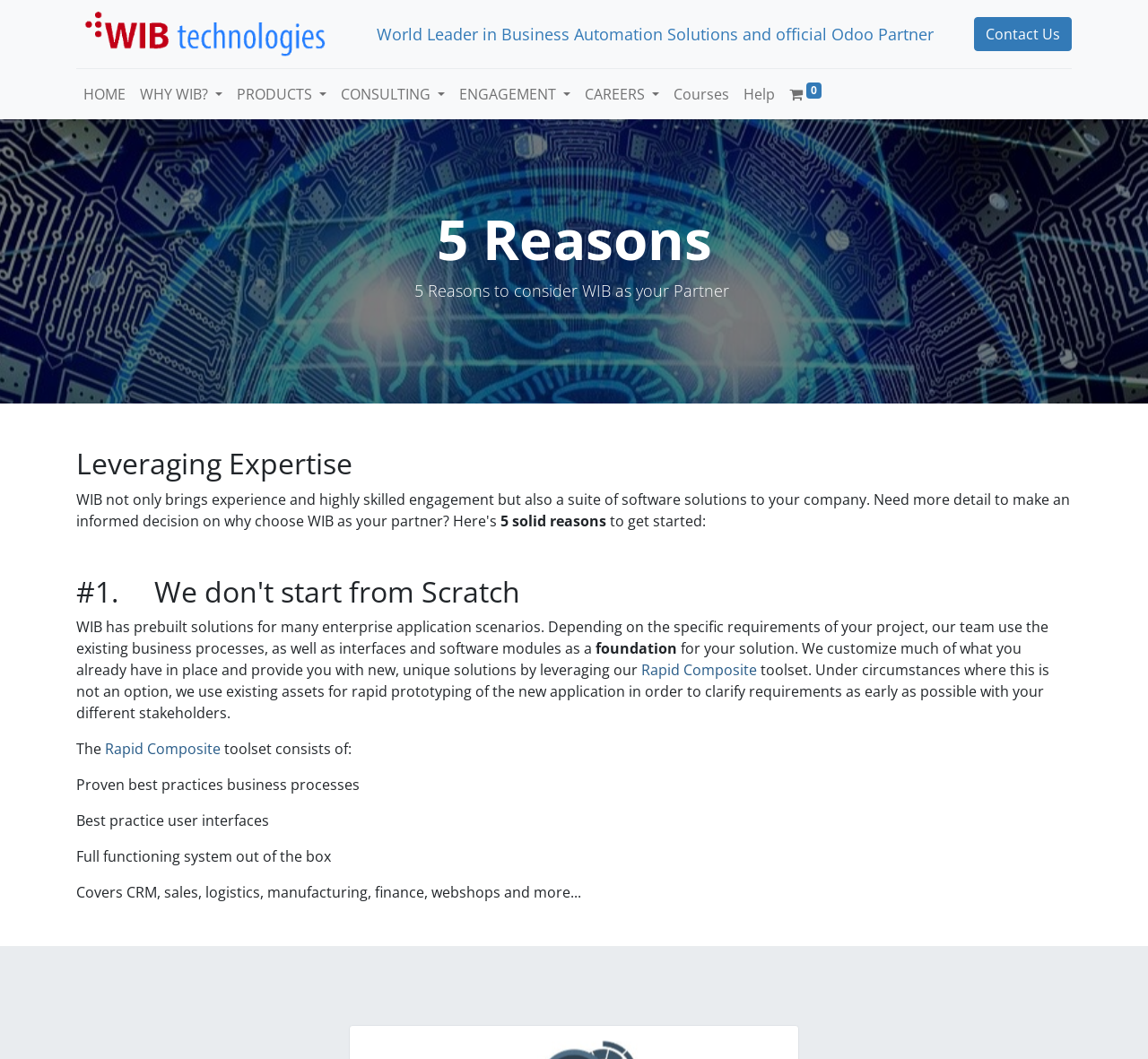Please locate the bounding box coordinates of the element that needs to be clicked to achieve the following instruction: "Go to Contact Us page". The coordinates should be four float numbers between 0 and 1, i.e., [left, top, right, bottom].

[0.848, 0.016, 0.934, 0.048]